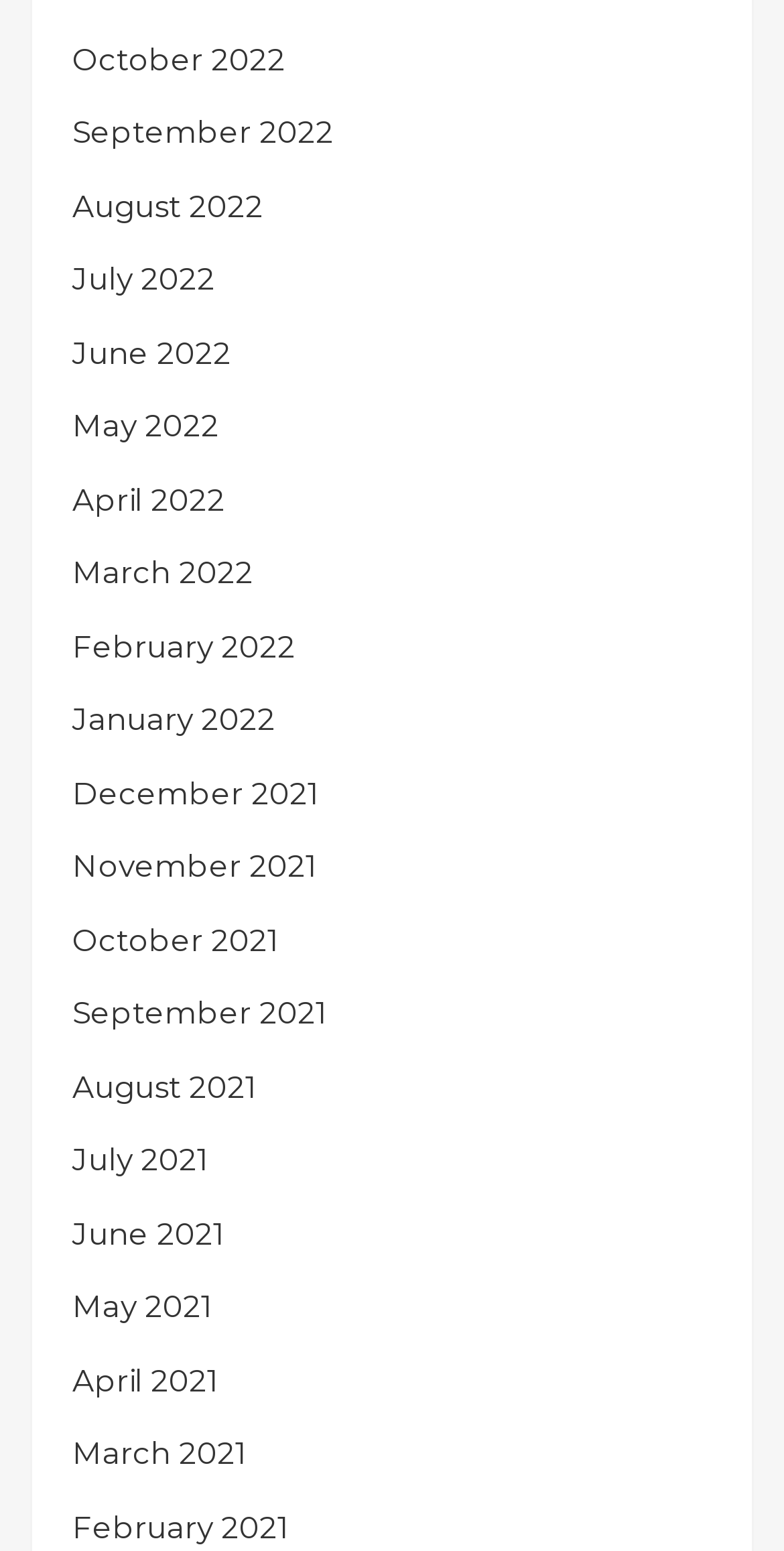Respond to the following question using a concise word or phrase: 
How many months are listed in total?

24